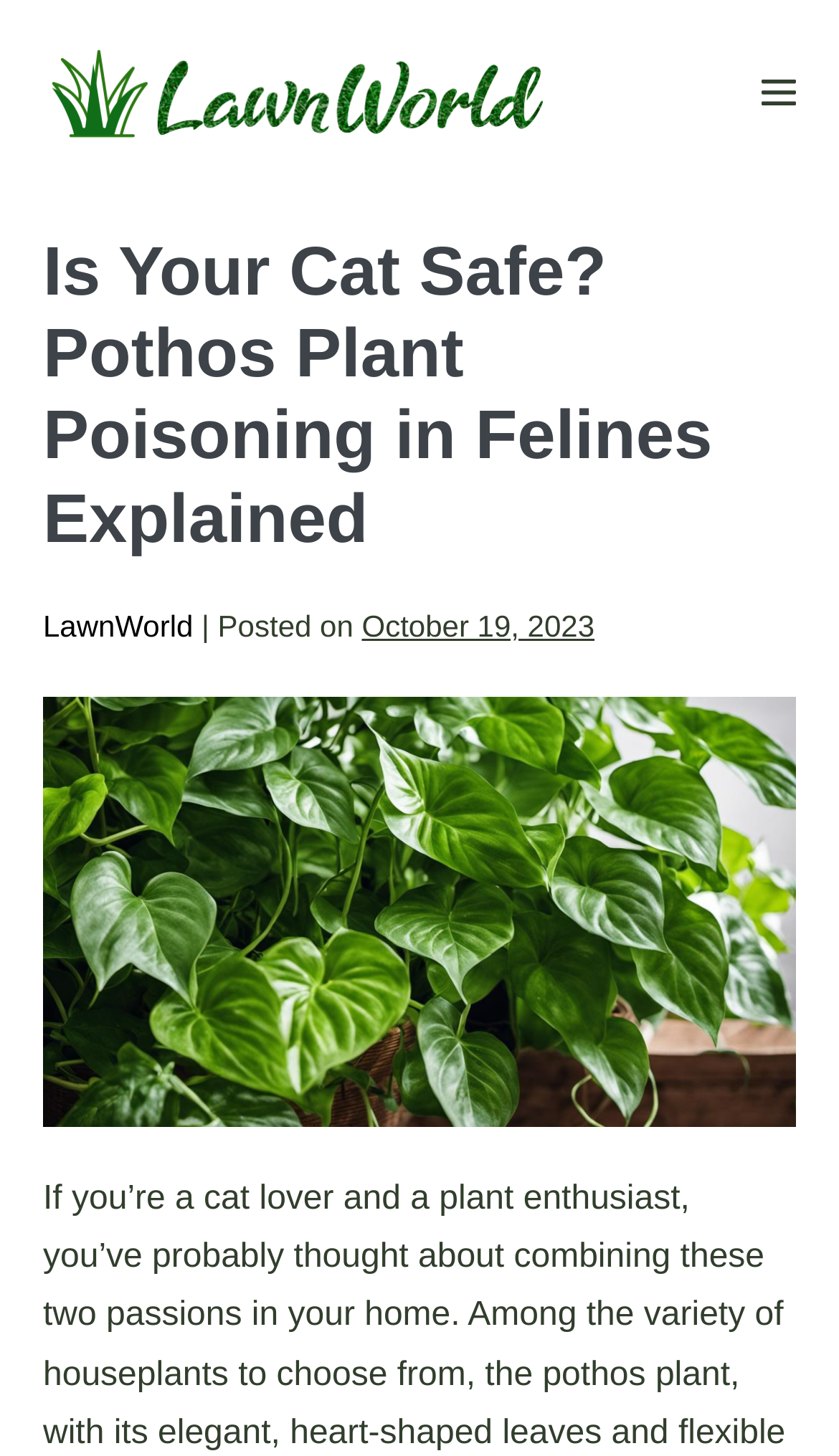Provide a one-word or short-phrase answer to the question:
What is the topic of the article?

Pothos Plant Poisoning in Felines